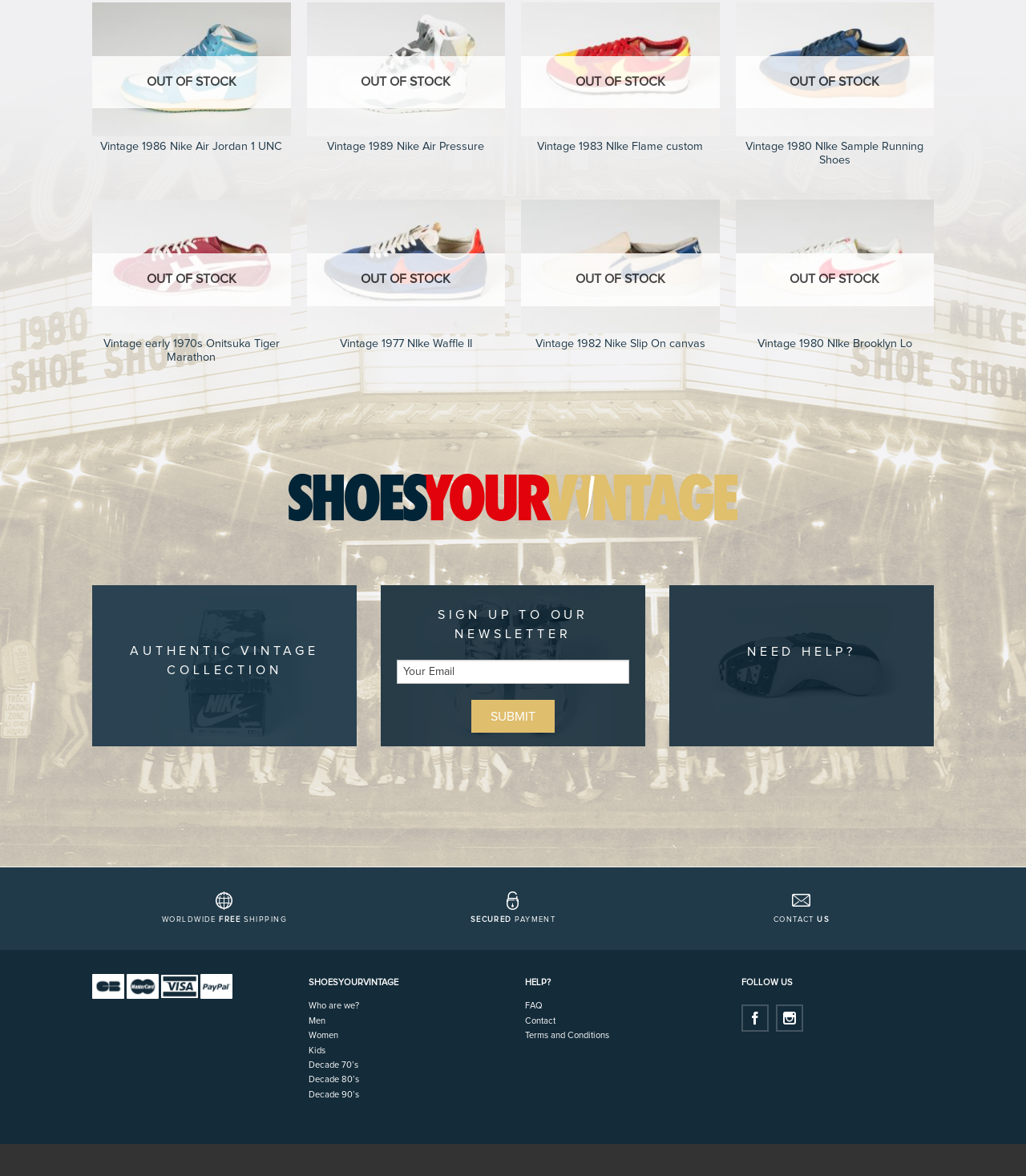Identify the bounding box coordinates for the region of the element that should be clicked to carry out the instruction: "Click on 'Submit'". The bounding box coordinates should be four float numbers between 0 and 1, i.e., [left, top, right, bottom].

[0.459, 0.595, 0.541, 0.623]